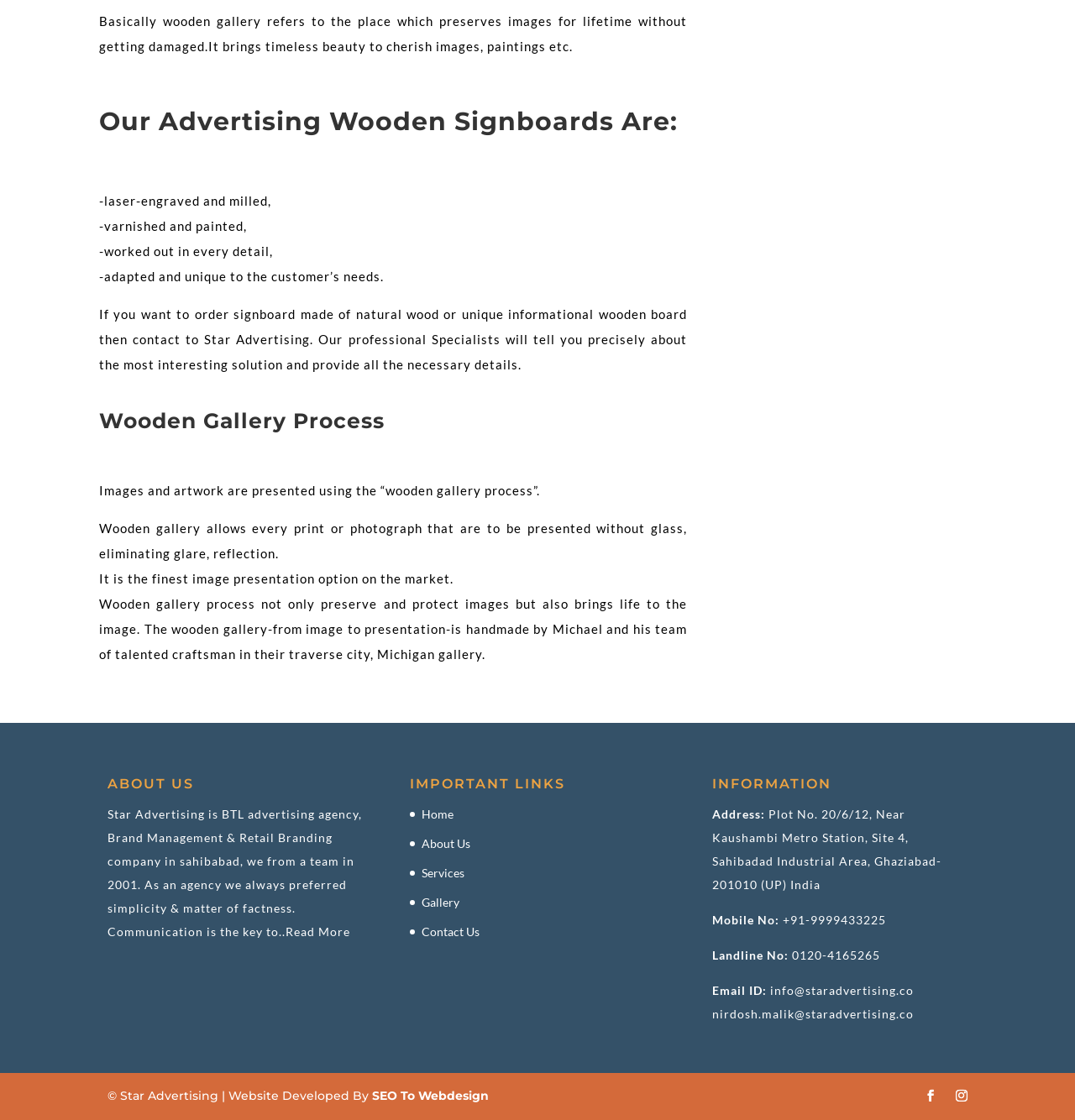Who develops the website of Star Advertising?
Please answer the question with a detailed response using the information from the screenshot.

The footer of the webpage mentions that the website is developed by SEO To Webdesign.